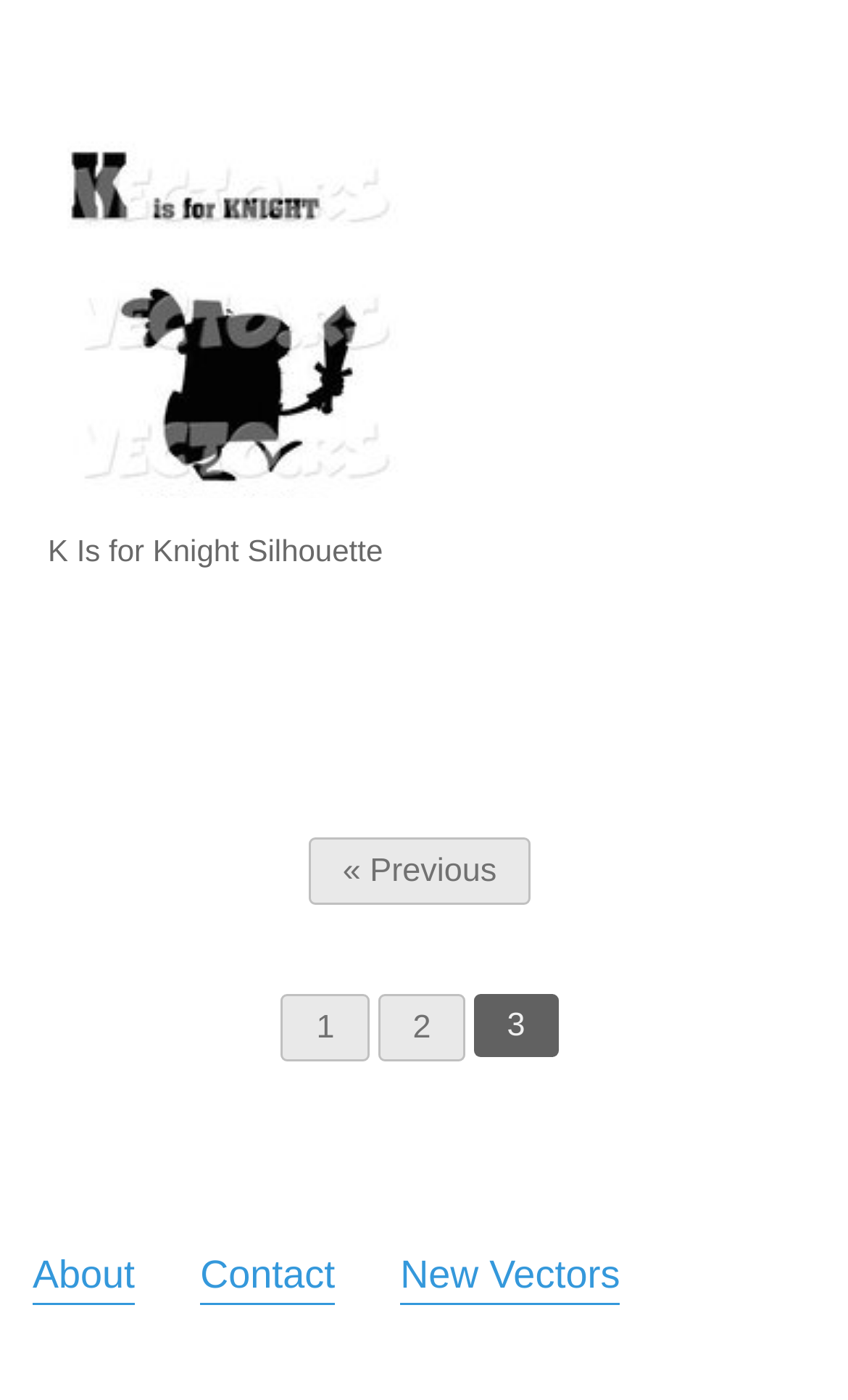Please determine the bounding box coordinates of the clickable area required to carry out the following instruction: "Go to previous page". The coordinates must be four float numbers between 0 and 1, represented as [left, top, right, bottom].

[0.363, 0.598, 0.627, 0.646]